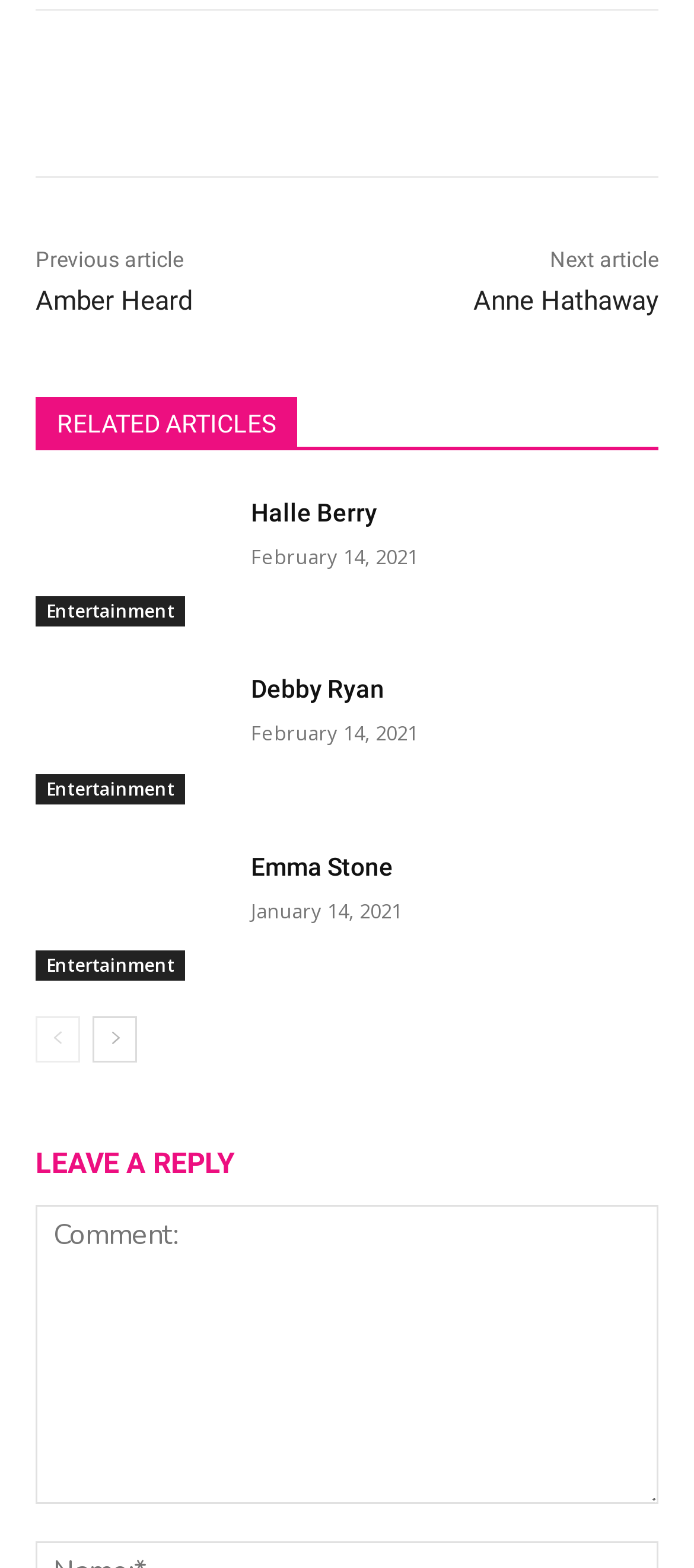Please find the bounding box coordinates of the element that must be clicked to perform the given instruction: "View Amber Heard's article". The coordinates should be four float numbers from 0 to 1, i.e., [left, top, right, bottom].

[0.051, 0.182, 0.277, 0.202]